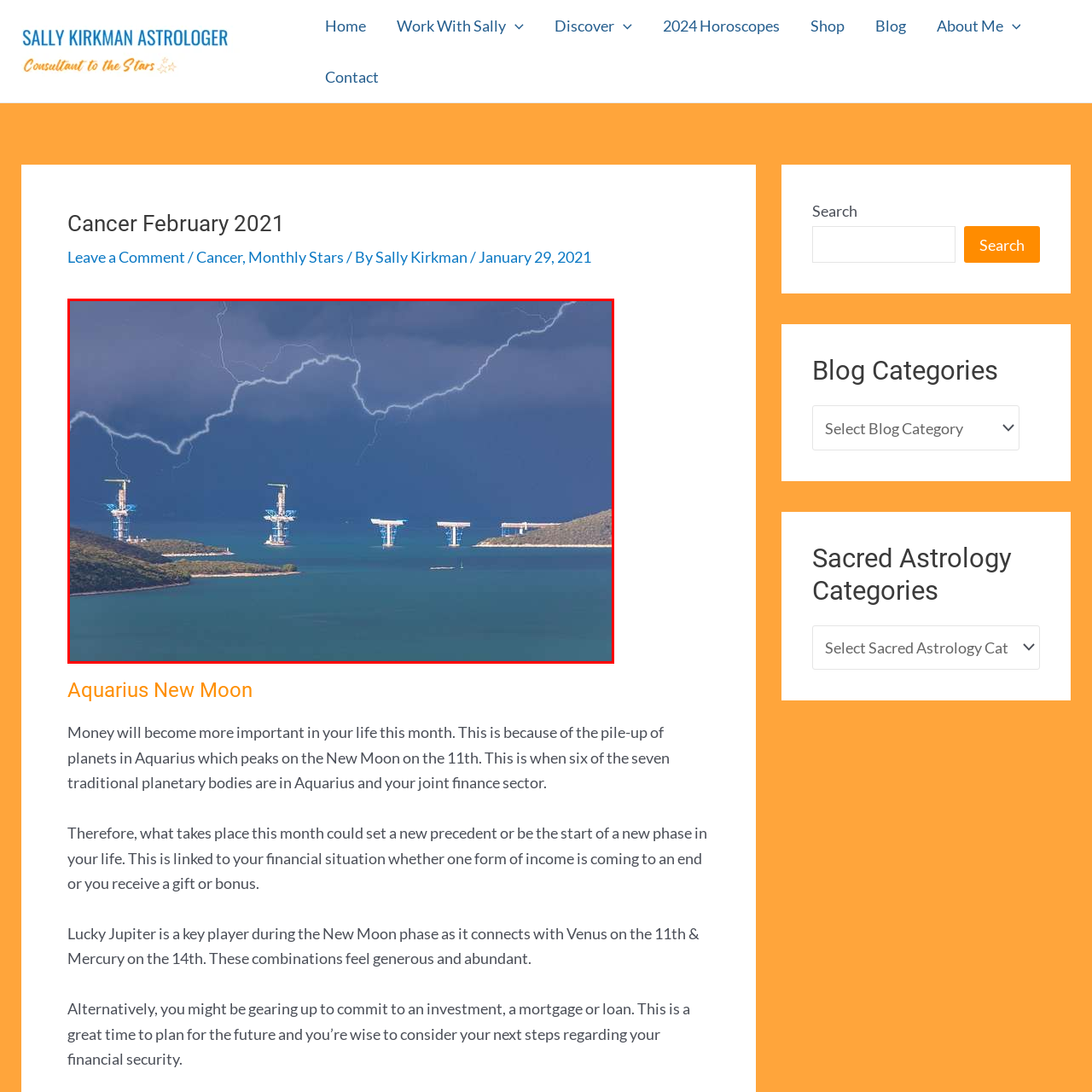Analyze the picture enclosed by the red bounding box and provide a single-word or phrase answer to this question:
What is rising from the water in the background?

industrial structures